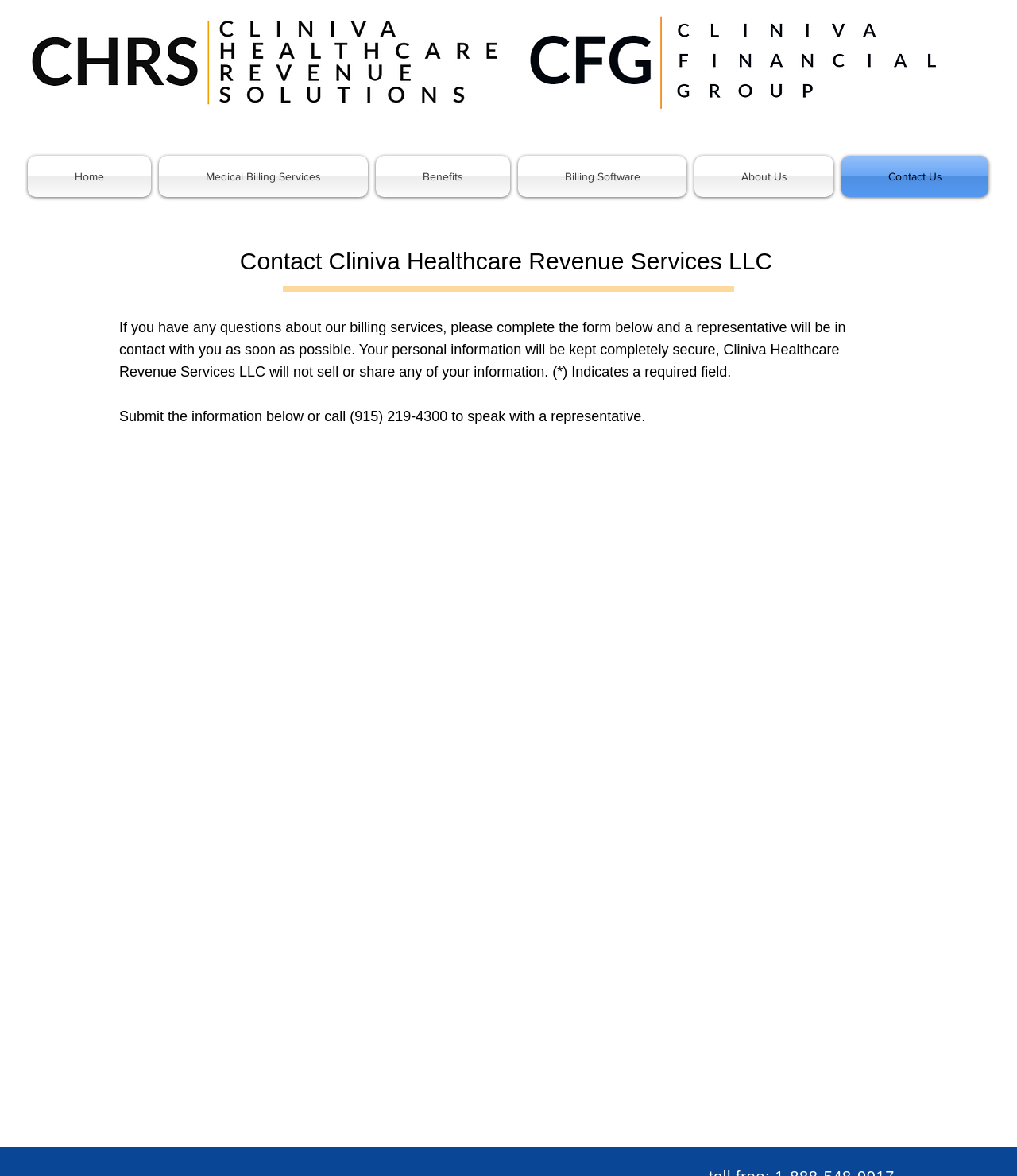What is the phone number to call for assistance?
Please respond to the question with a detailed and thorough explanation.

I found the phone number by reading the text that says 'Submit the information below or call (915) 219-4300 to speak with a representative.' This text is providing an alternative way to contact the company, in addition to filling out the form.